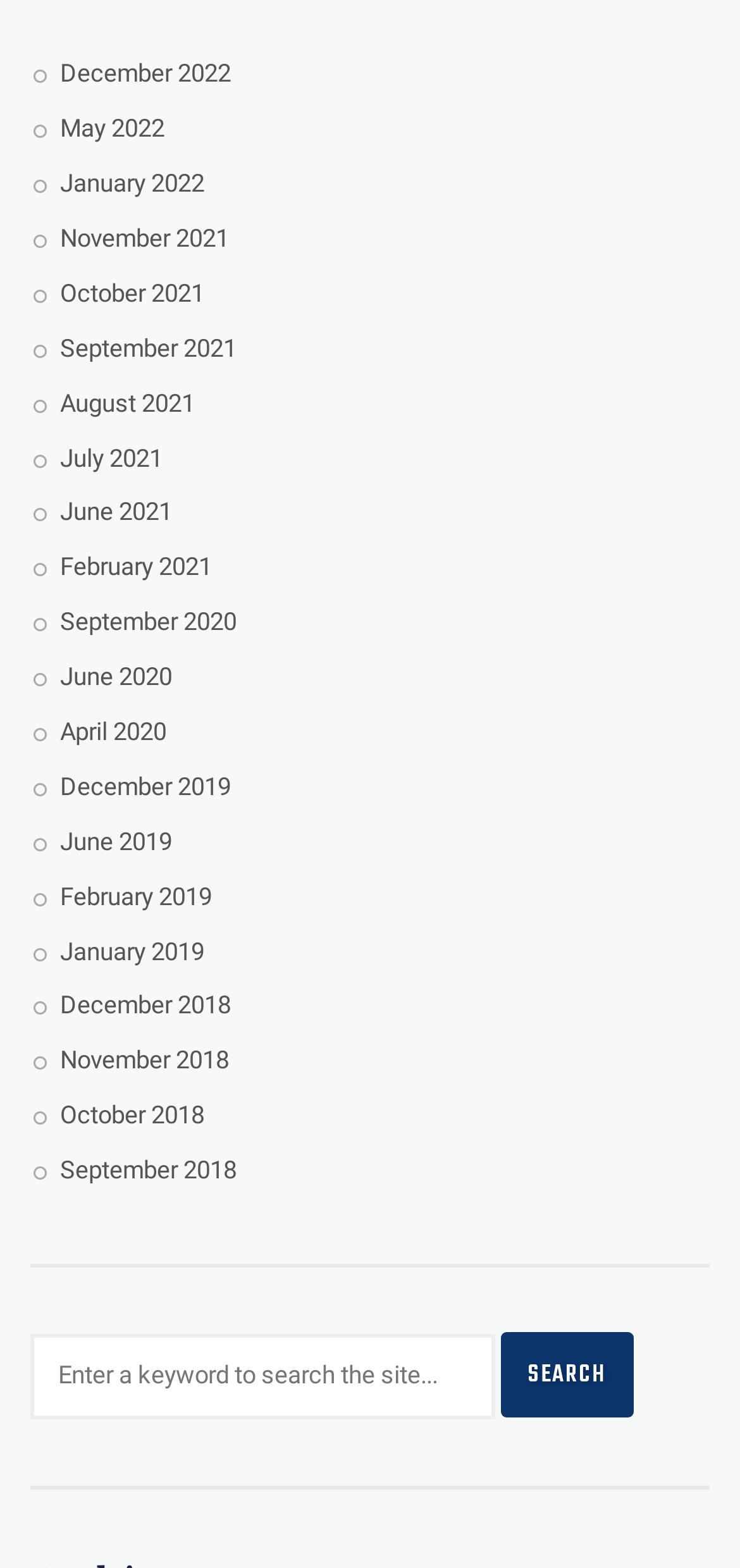What is the most recent month listed? Based on the image, give a response in one word or a short phrase.

December 2022